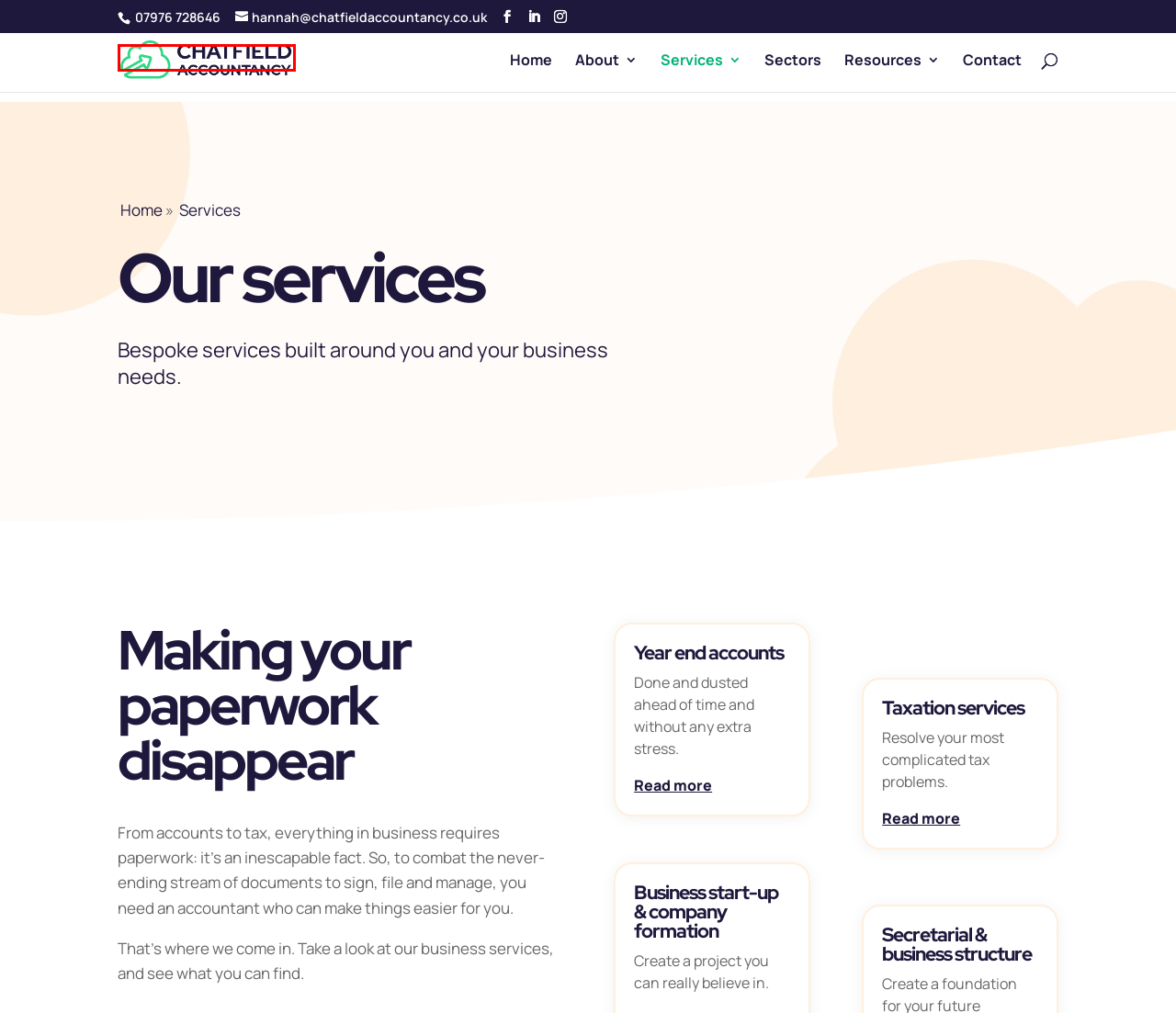Analyze the given webpage screenshot and identify the UI element within the red bounding box. Select the webpage description that best matches what you expect the new webpage to look like after clicking the element. Here are the candidates:
A. About | Chatfield Accountancy | Oxfordshire
B. Resources | Chatfield Accountancy | Oxfordshire
C. Home Page | Chatfield Accountancy | Oxfordshire
D. Terms and Conditions | Chatfield Accountancy | Oxfordshire
E. Contact | Chatfield Accountancy | Oxfordshire
F. Cookie Information | Chatfield Accountancy | Oxfordshire
G. Sectors | Chatfield Accountancy | Oxfordshire
H. Privacy Statement & Cookie Policy | Chatfield Accountancy | Oxfordshire

C